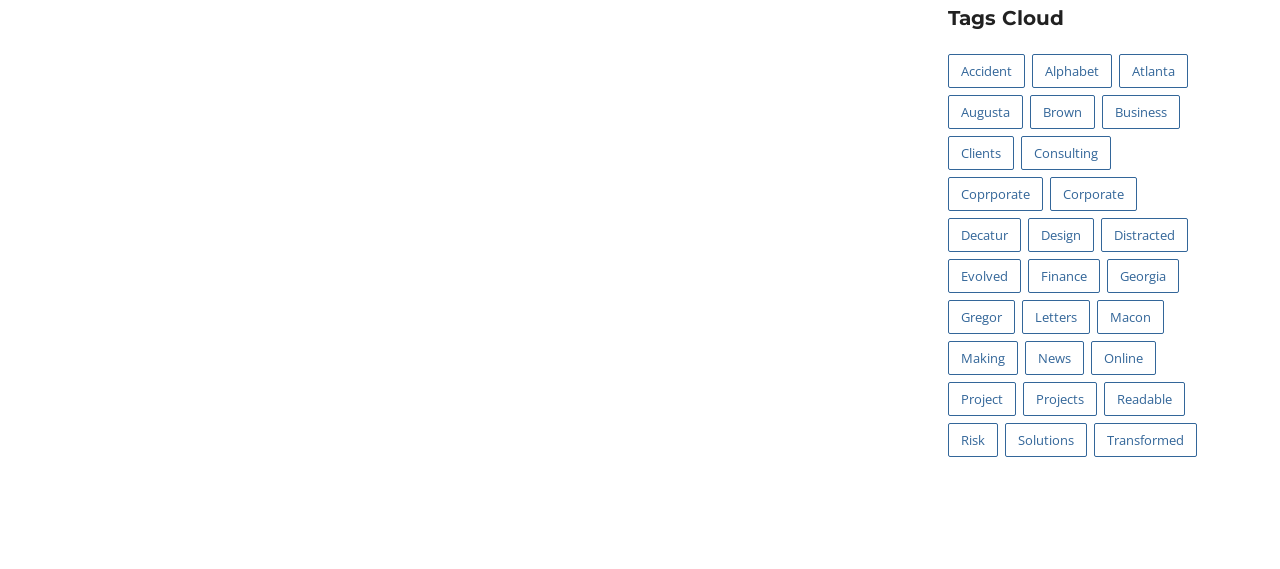Answer the question below in one word or phrase:
What is the last tag in the list?

Transformed